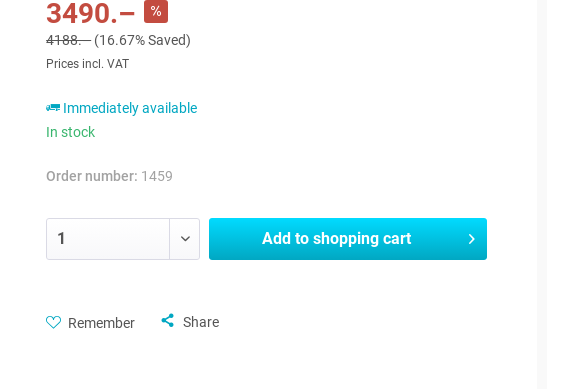What is the discount percentage on the Paola dining table 220?
Give a thorough and detailed response to the question.

The discount percentage can be calculated by finding the difference between the original price and the current price, and then dividing that difference by the original price. In this case, the discount is 4,188.– - 3,490.– = 698.–, and the discount percentage is (698.– / 4,188.–) * 100% = 16.67%.